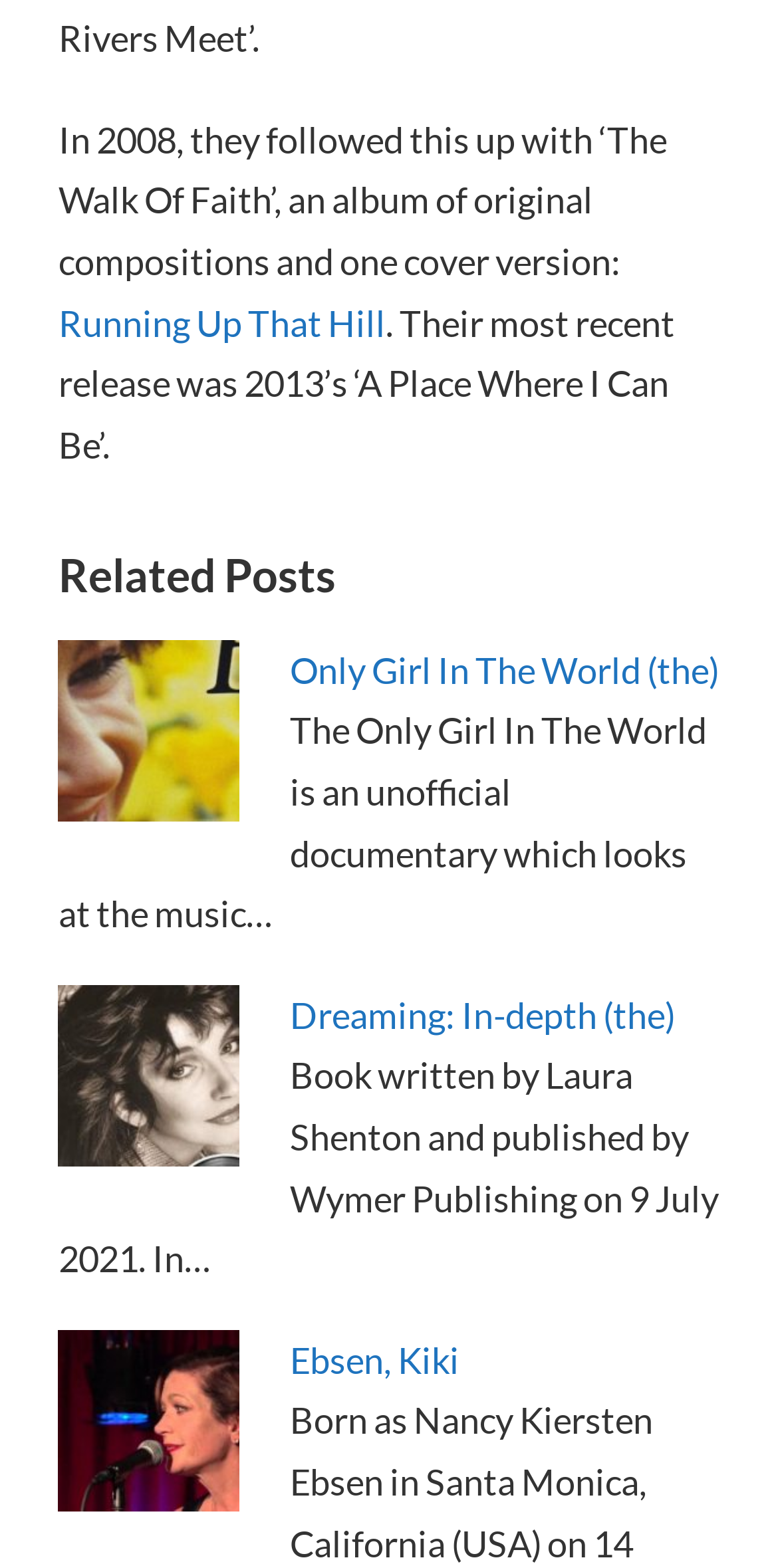Locate the bounding box of the UI element defined by this description: "Running Up That Hill". The coordinates should be given as four float numbers between 0 and 1, formatted as [left, top, right, bottom].

[0.075, 0.191, 0.496, 0.219]